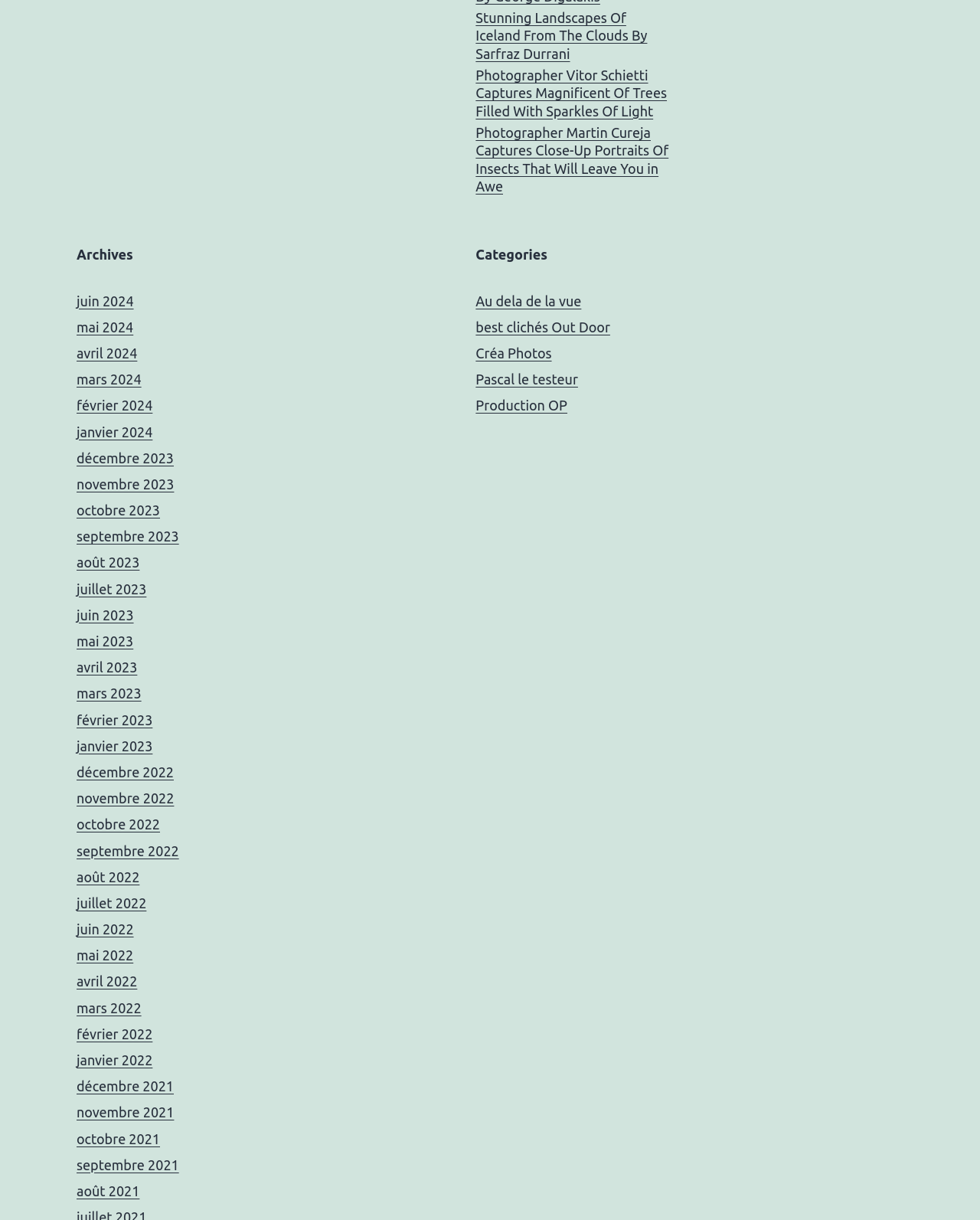Answer the following in one word or a short phrase: 
What is the title of the first link?

Stunning Landscapes Of Iceland From The Clouds By Sarfraz Durrani